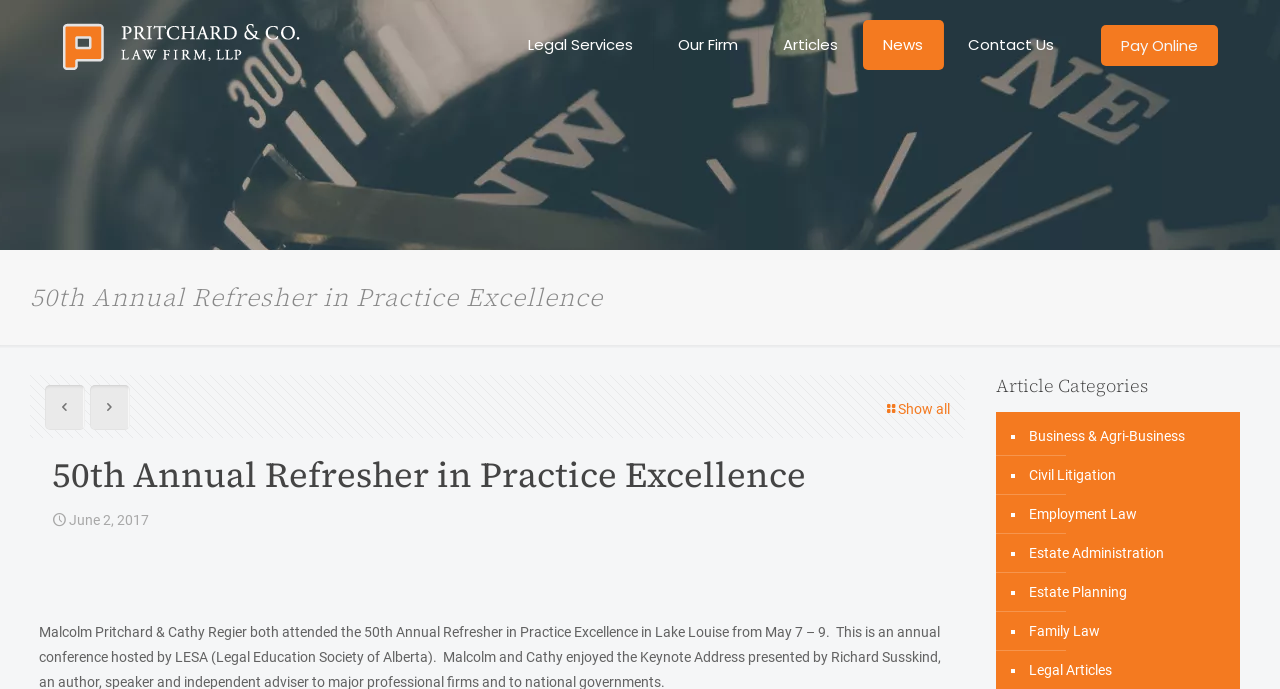Locate the bounding box coordinates of the region to be clicked to comply with the following instruction: "Read the 50th Annual Refresher in Practice Excellence article". The coordinates must be four float numbers between 0 and 1, in the form [left, top, right, bottom].

[0.023, 0.406, 0.691, 0.457]